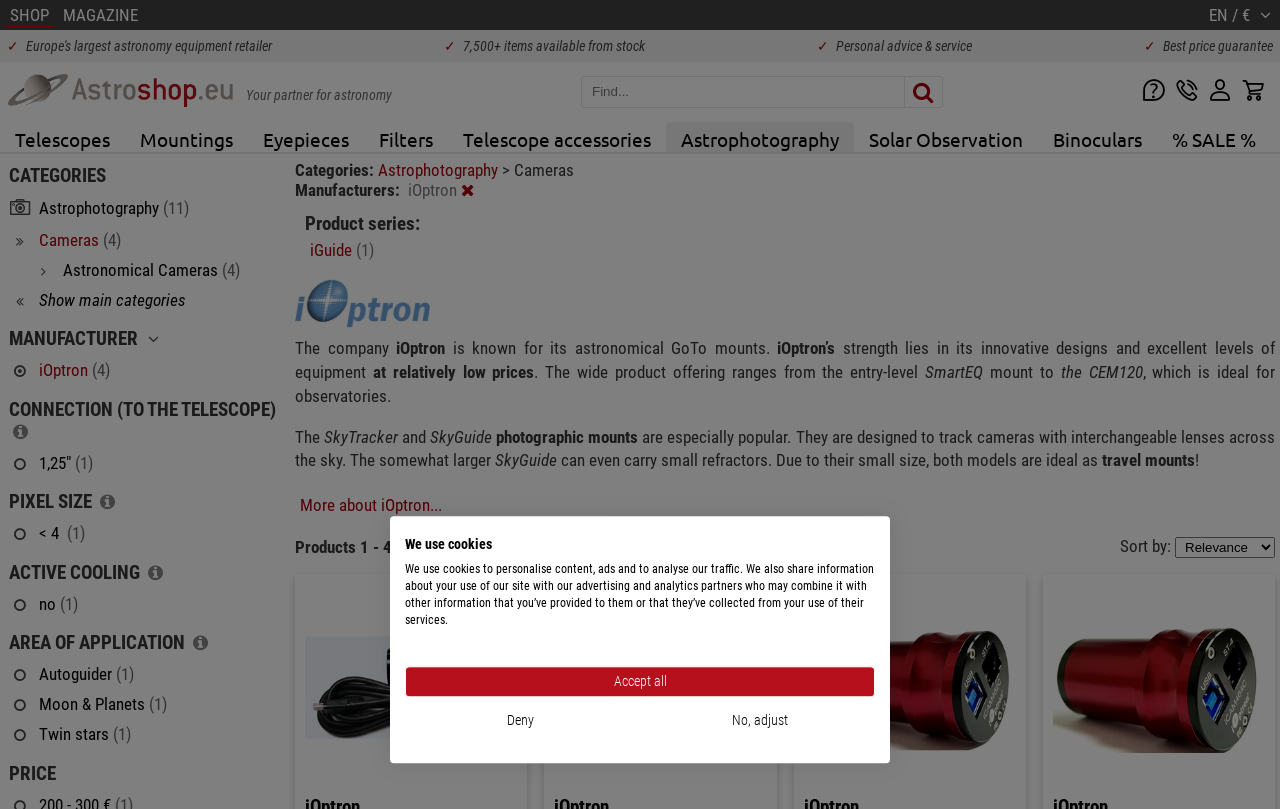What is the category of the products shown?
Using the image as a reference, give an elaborate response to the question.

I determined this by looking at the breadcrumbs navigation at the top of the webpage, which shows 'Categories: Astrophotography > Cameras', indicating that the products shown are related to astrophotography.